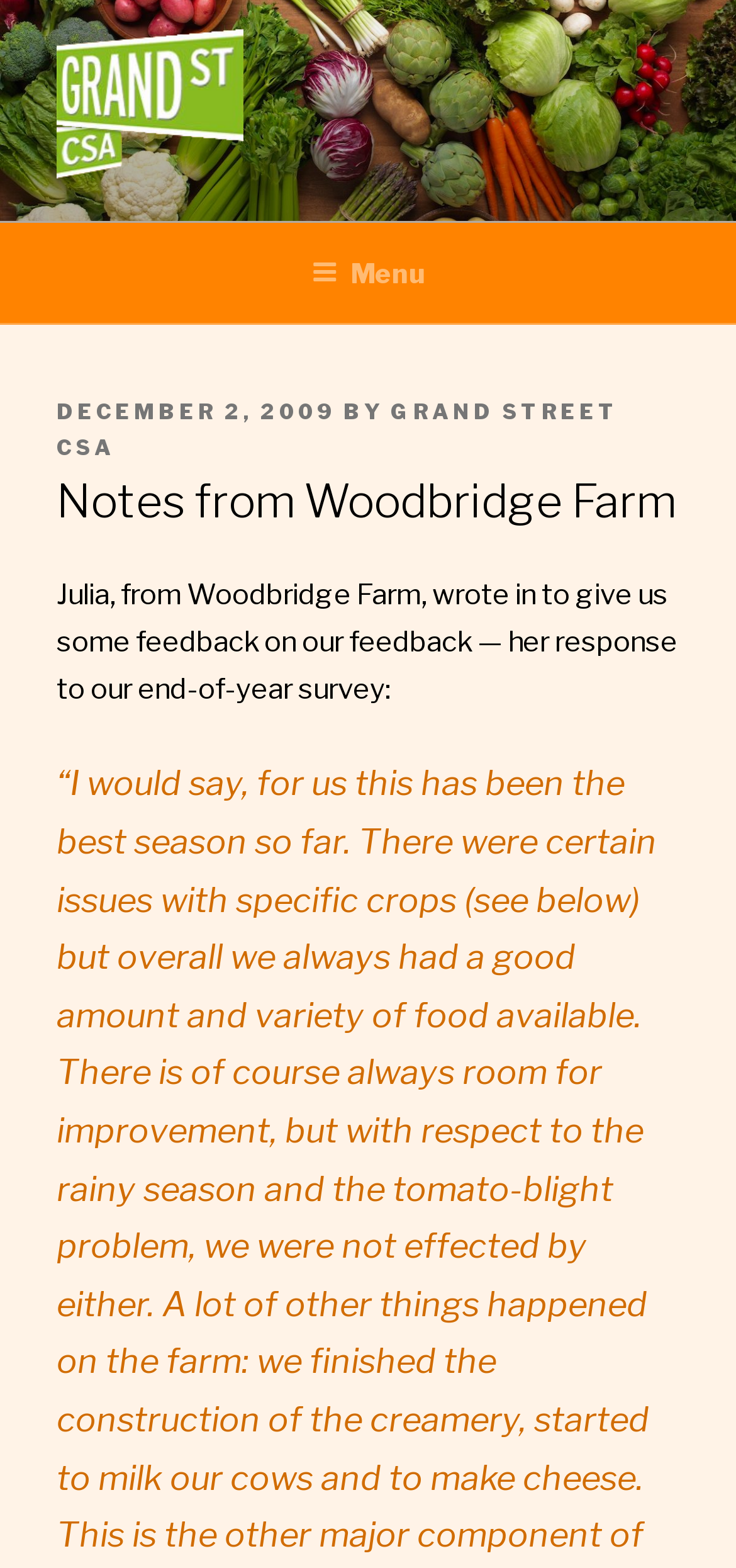Answer the following query with a single word or phrase:
What is the name of the organization?

Grand Street CSA